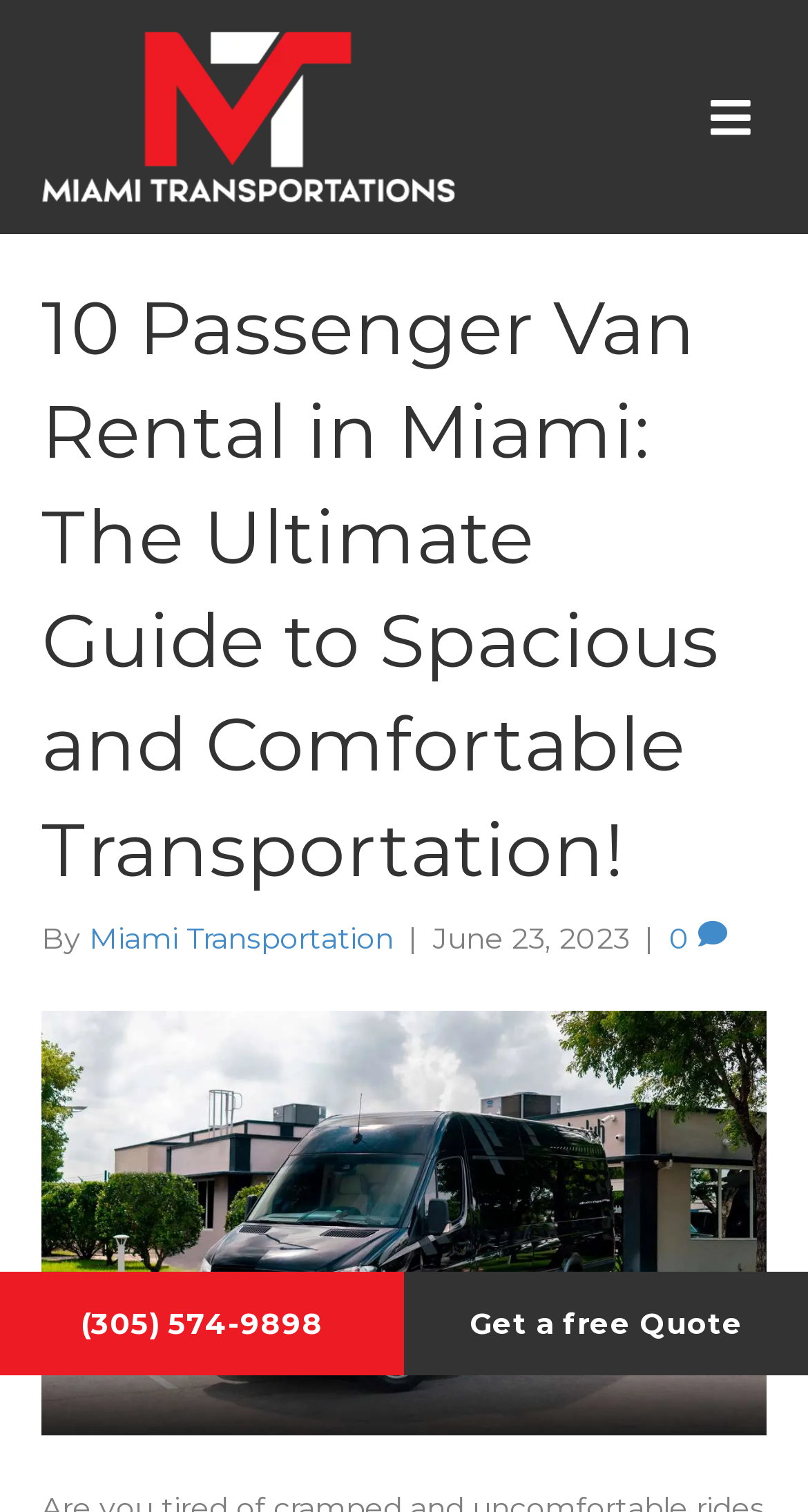Using the description "Menu", predict the bounding box of the relevant HTML element.

[0.859, 0.055, 0.949, 0.101]